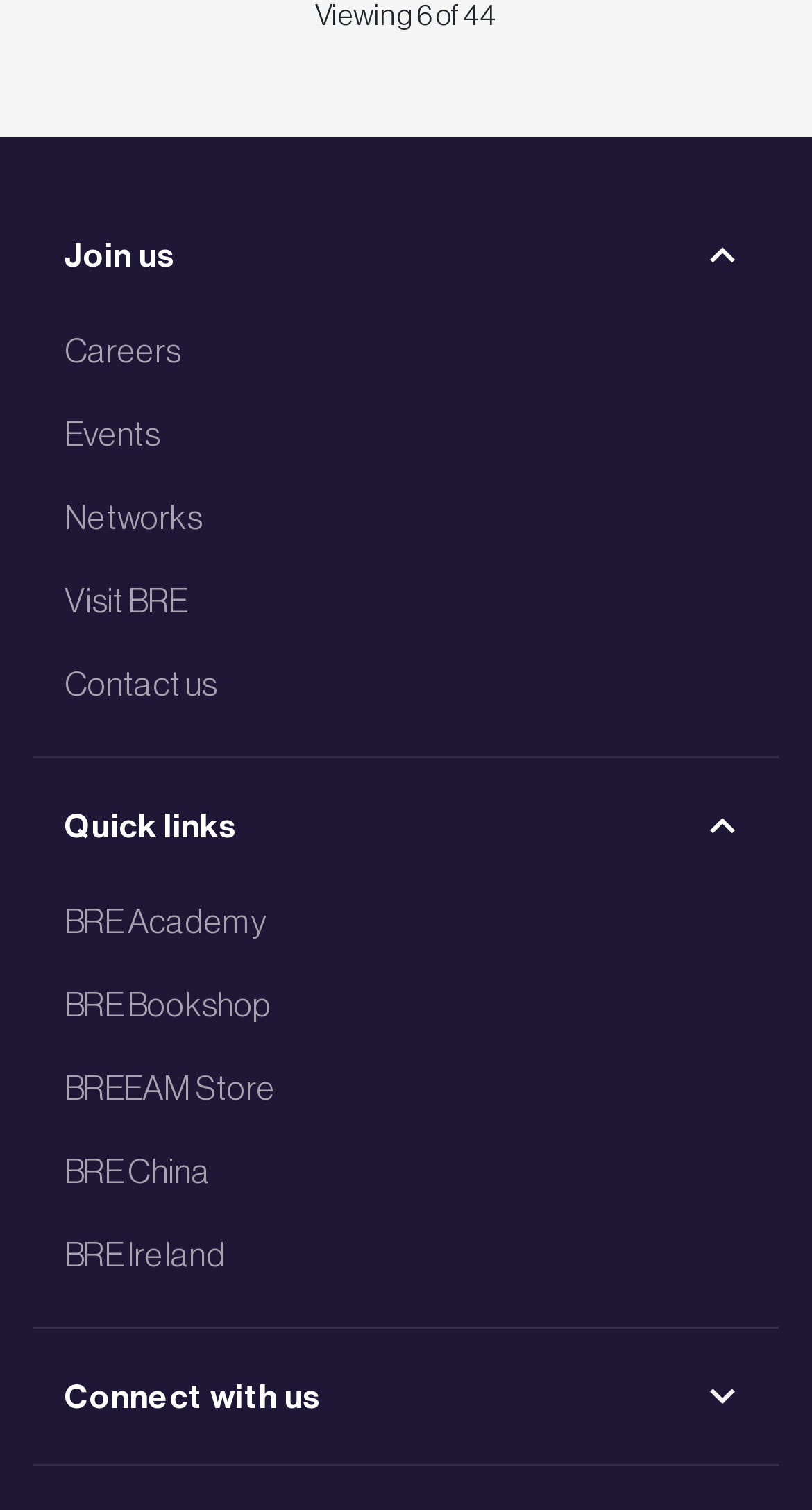Please provide the bounding box coordinates for the element that needs to be clicked to perform the instruction: "Check out BRE Ireland". The coordinates must consist of four float numbers between 0 and 1, formatted as [left, top, right, bottom].

[0.079, 0.814, 0.921, 0.847]